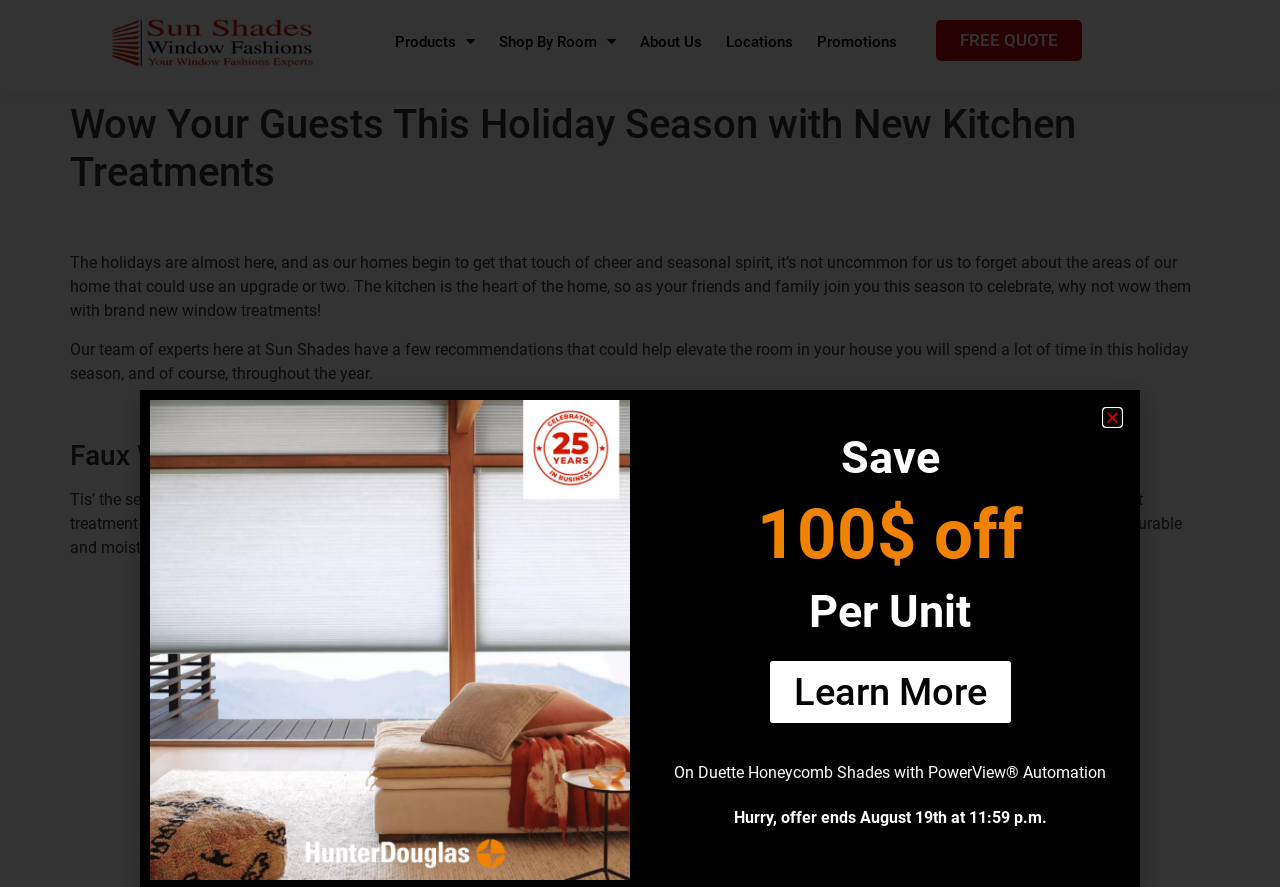Please specify the bounding box coordinates of the area that should be clicked to accomplish the following instruction: "Learn more about Duette Honeycomb Shades". The coordinates should consist of four float numbers between 0 and 1, i.e., [left, top, right, bottom].

[0.601, 0.745, 0.789, 0.815]